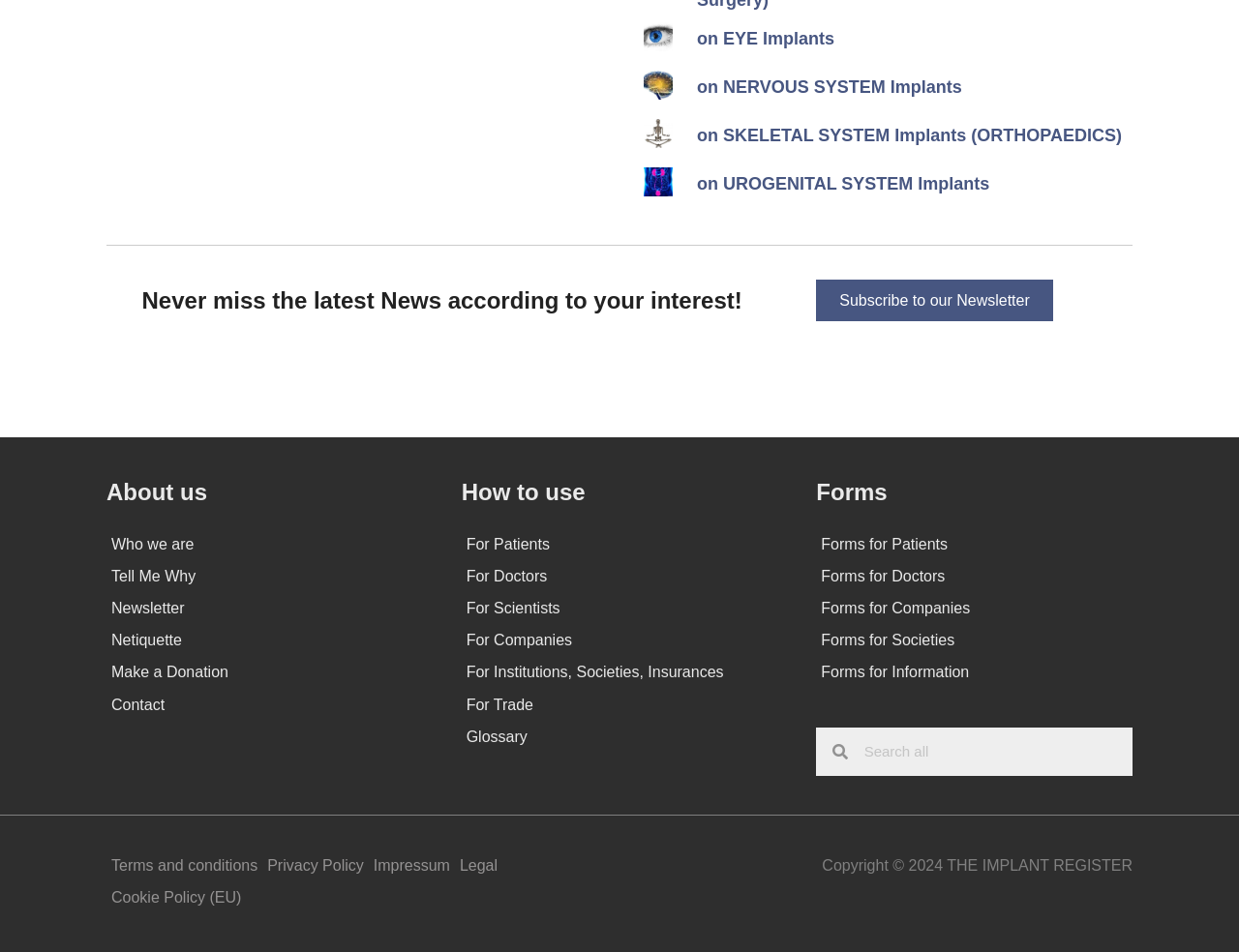Determine the bounding box coordinates of the clickable element to achieve the following action: 'Search all'. Provide the coordinates as four float values between 0 and 1, formatted as [left, top, right, bottom].

[0.684, 0.764, 0.914, 0.815]